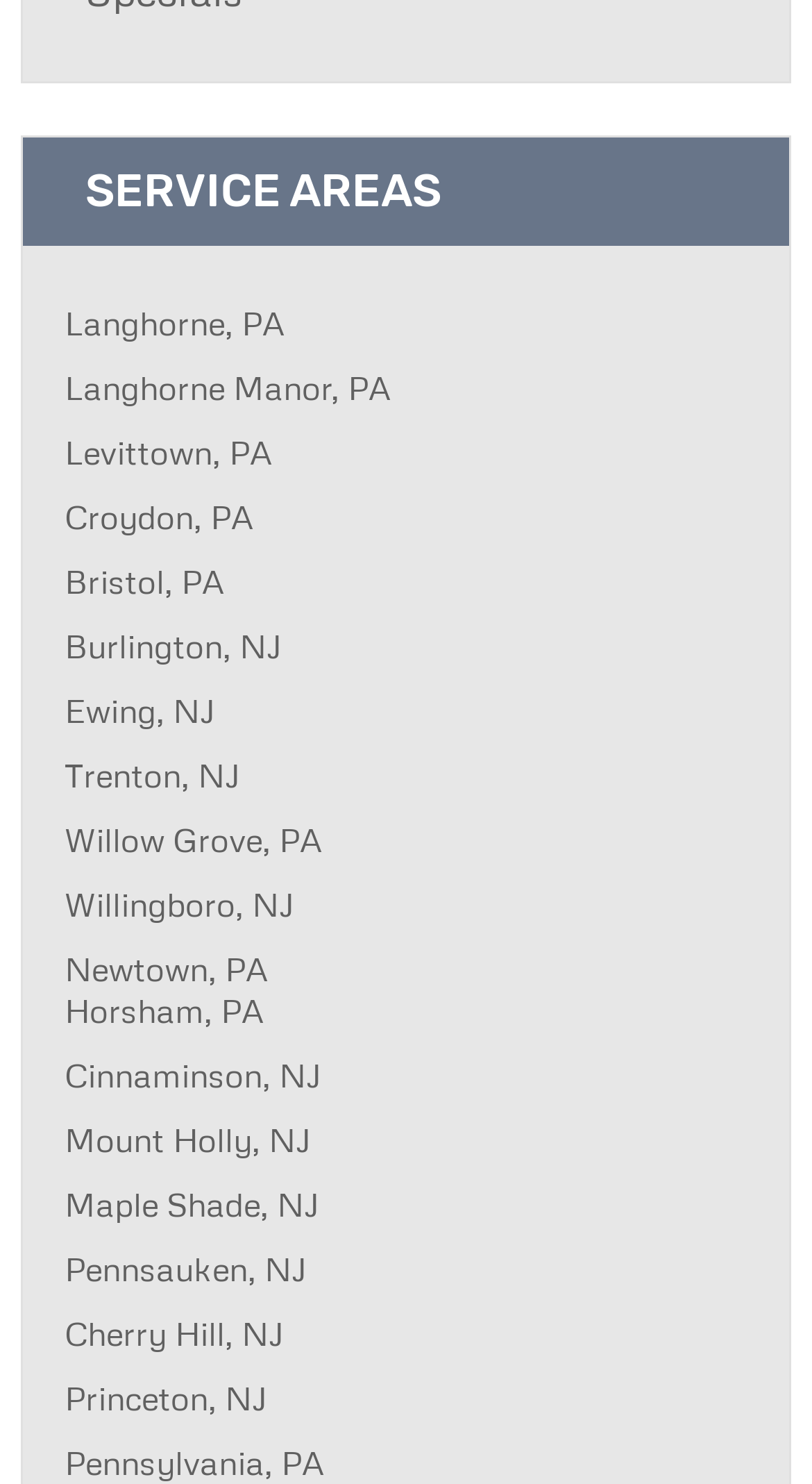Are there any service areas in New Jersey?
Based on the visual, give a brief answer using one word or a short phrase.

Yes